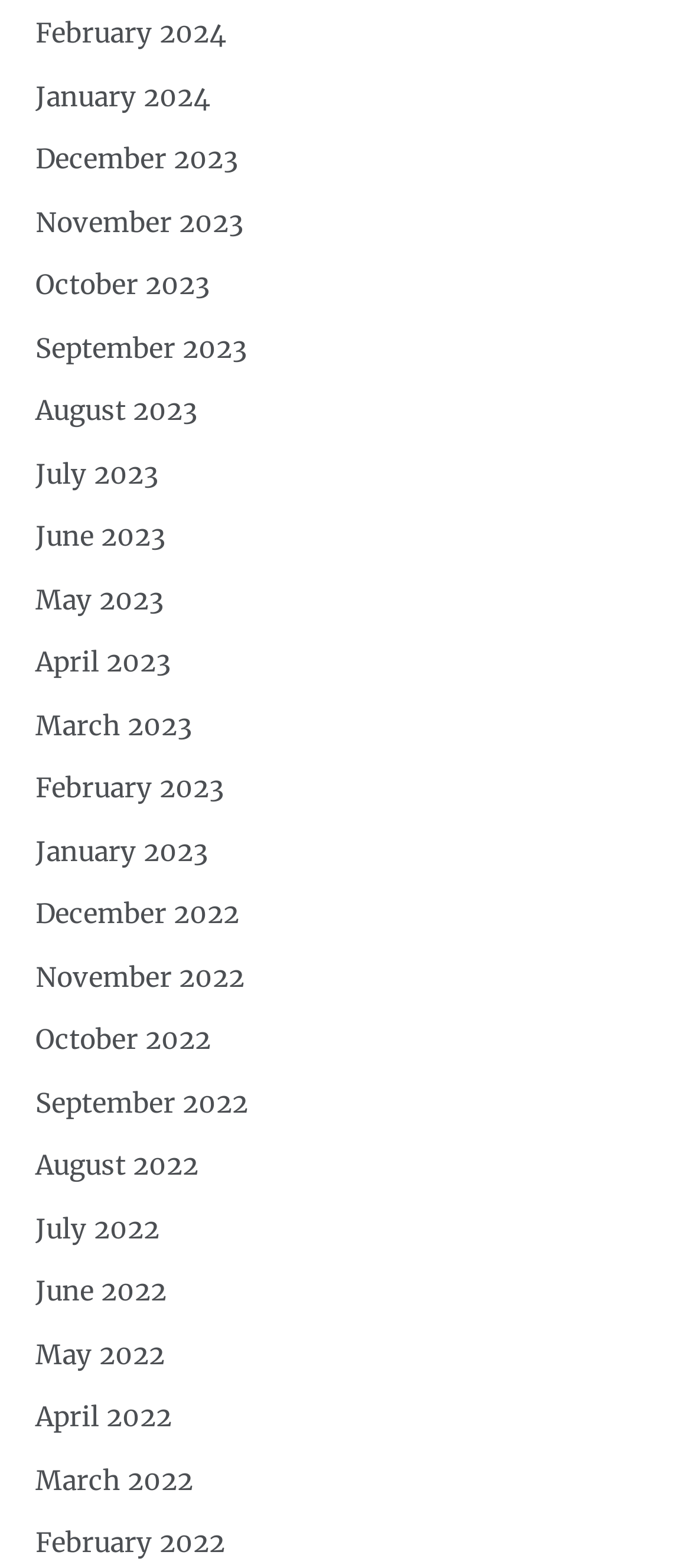Are the months listed in chronological order?
Please analyze the image and answer the question with as much detail as possible.

I examined the list of links and found that the months are listed in chronological order, with the most recent month at the top and the earliest month at the bottom.